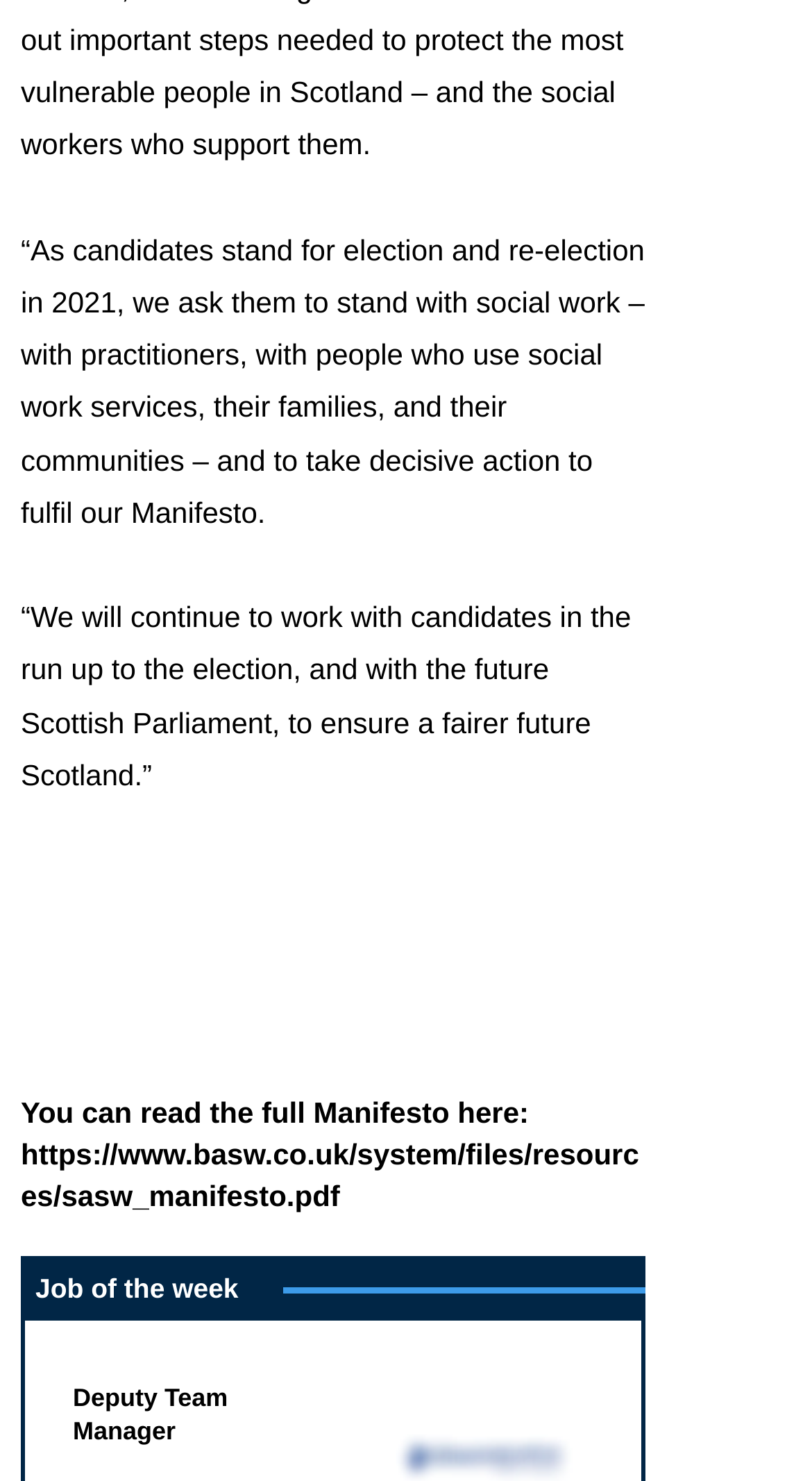Bounding box coordinates are specified in the format (top-left x, top-left y, bottom-right x, bottom-right y). All values are floating point numbers bounded between 0 and 1. Please provide the bounding box coordinate of the region this sentence describes: https://www.basw.co.uk/system/files/resources/sasw_manifesto.pdf

[0.026, 0.768, 0.787, 0.818]